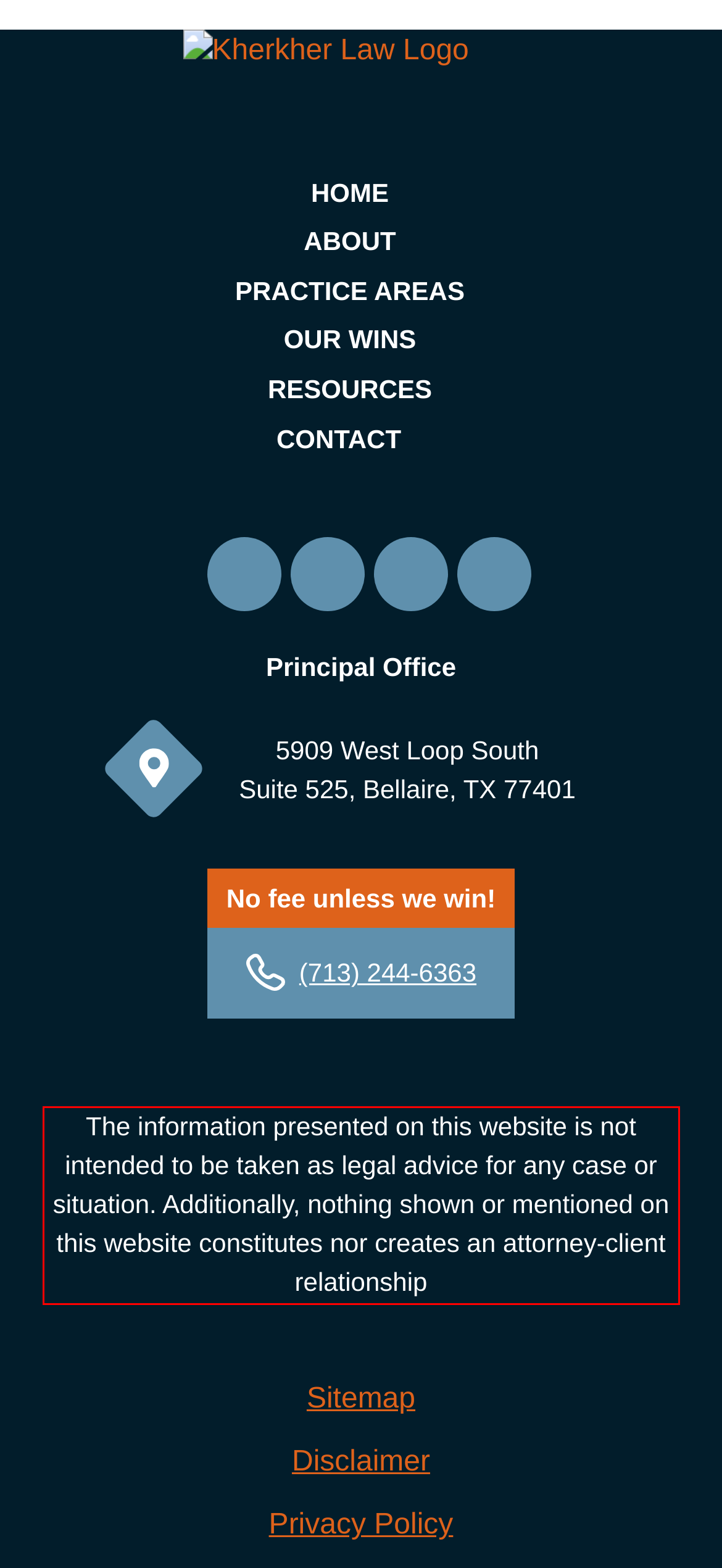Examine the screenshot of the webpage, locate the red bounding box, and perform OCR to extract the text contained within it.

The information presented on this website is not intended to be taken as legal advice for any case or situation. Additionally, nothing shown or mentioned on this website constitutes nor creates an attorney-client relationship